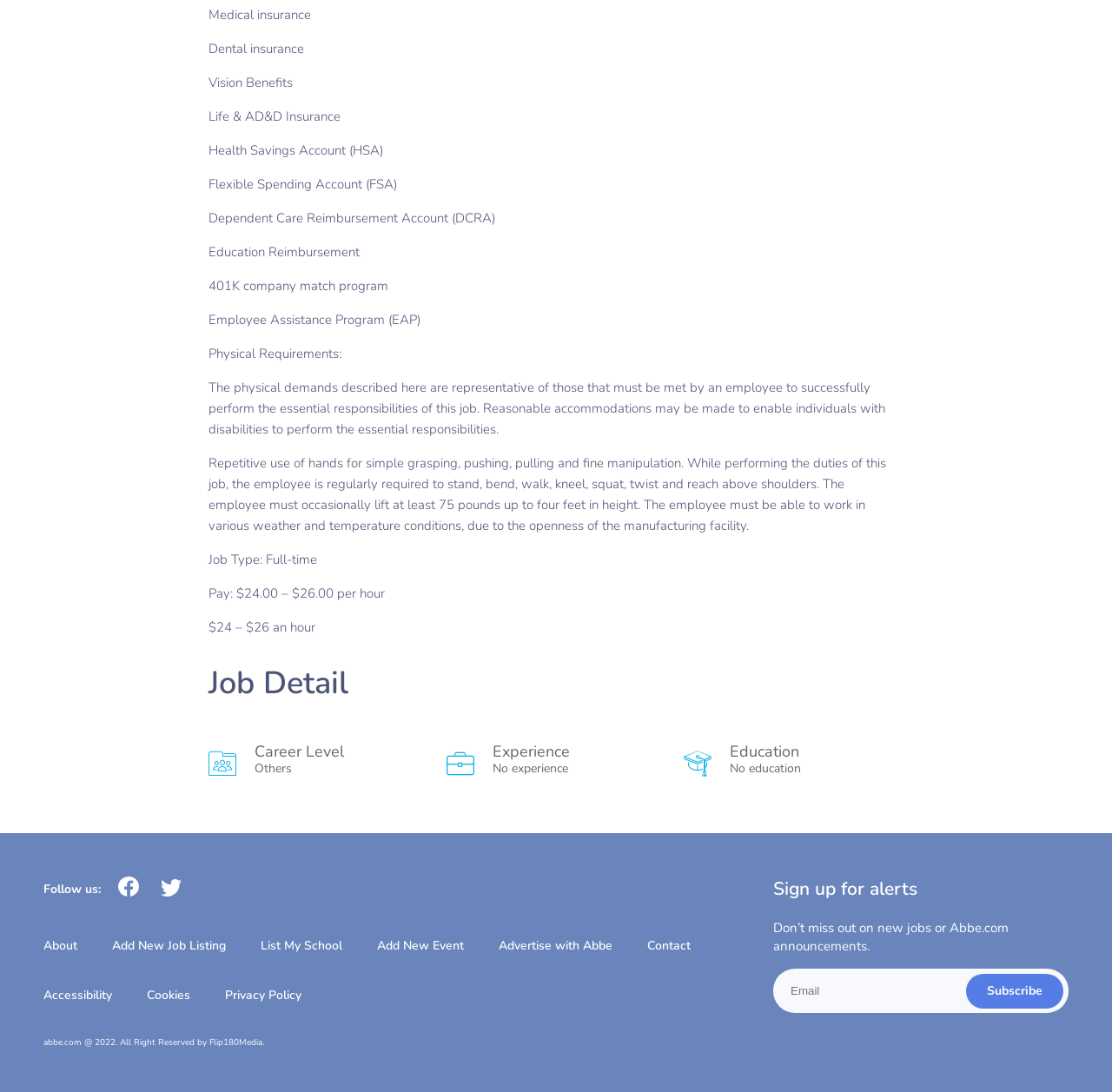What are the physical demands of this job? From the image, respond with a single word or brief phrase.

Repetitive use of hands, standing, bending, etc.